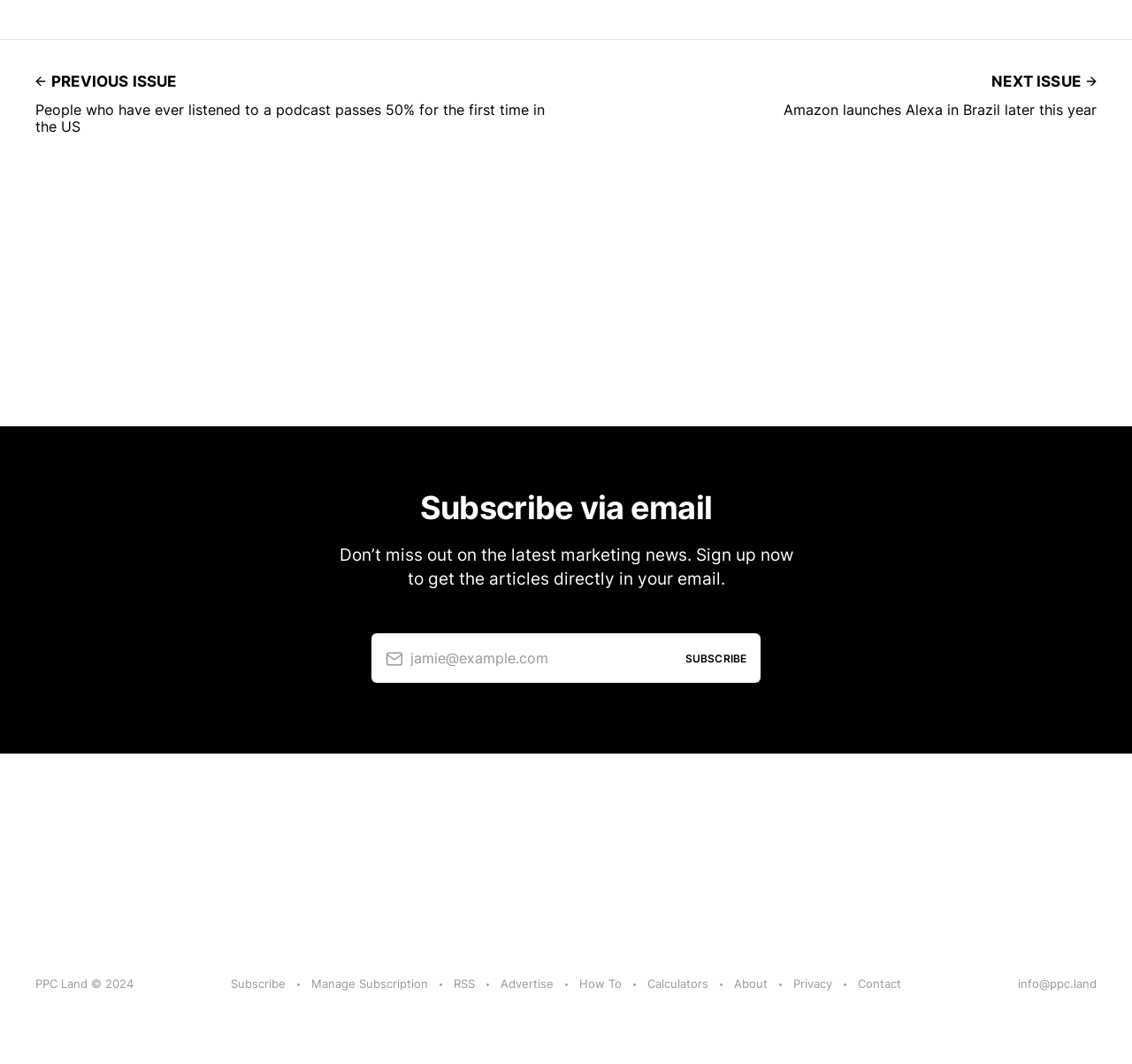Locate the bounding box coordinates of the element's region that should be clicked to carry out the following instruction: "Read the next issue". The coordinates need to be four float numbers between 0 and 1, i.e., [left, top, right, bottom].

[0.692, 0.064, 0.969, 0.111]